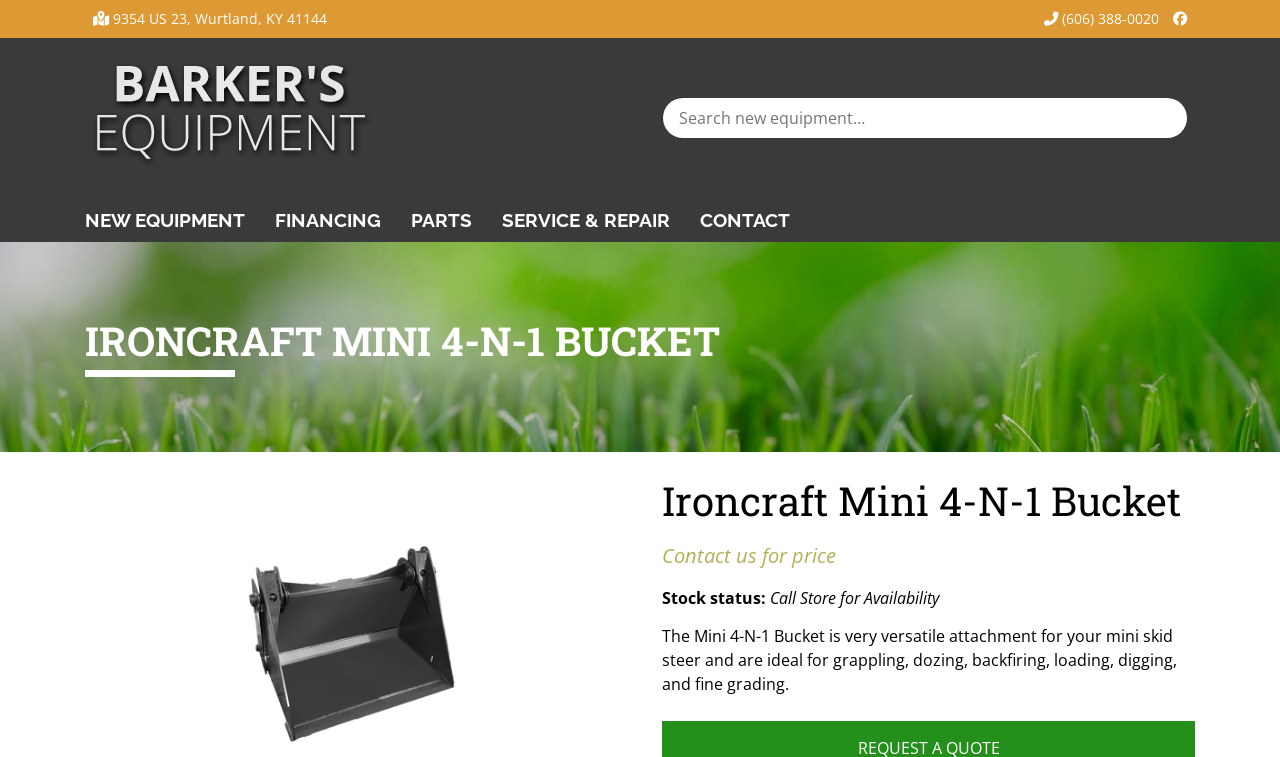Create a detailed narrative of the webpage’s visual and textual elements.

The webpage is about the Ironcraft Mini 4-N-1 Bucket, a versatile attachment for mini skid steers. At the top left, there is a link to the company's address, "9354 US 23, Wurtland, KY 41144", and next to it, a link to the phone number "(606) 388-0020". On the top right, there is a small link with no text. 

Below these links, there is a prominent link to the product name "Ironcraft Mini 4-N-1 Bucket", accompanied by an image of the product. 

To the right of the image, there is a search bar with a label "Search for:". 

The main navigation menu is located below the search bar, with five links: "NEW EQUIPMENT", "FINANCING", "PARTS", "SERVICE & REPAIR", and "CONTACT". 

The main content of the page is divided into sections. The first section has a heading "IRONCRAFT MINI 4-N-1 BUCKET" and a subheading "Ironcraft Mini 4-N-1 Bucket". Below the subheading, there is a note "Contact us for price" and information about the stock status, indicating that the product's availability can be checked by calling the store. 

The main product description is located at the bottom of the page, which explains that the Mini 4-N-1 Bucket is a versatile attachment ideal for various tasks such as grappling, dozing, backfiring, loading, digging, and fine grading.